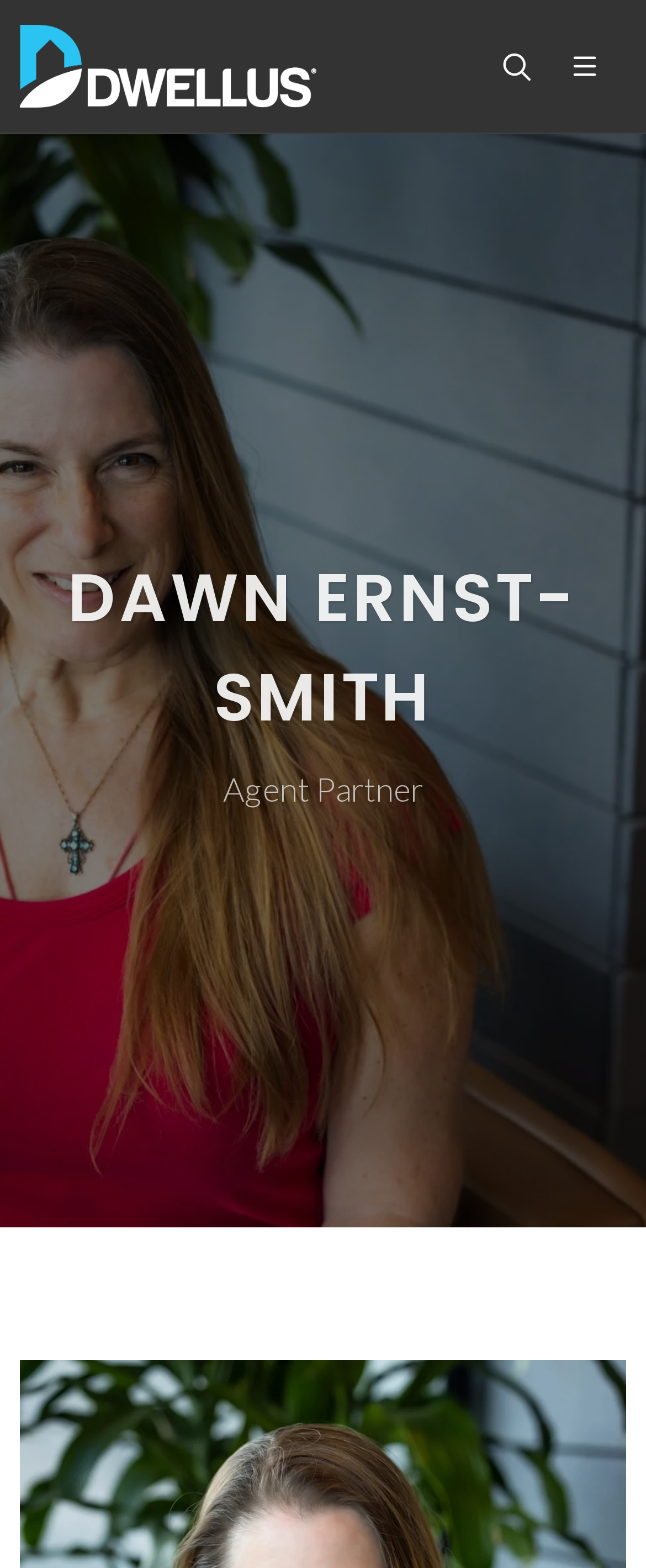What is the name of the person on the webpage?
Refer to the image and provide a detailed answer to the question.

The heading element 'DAWN ERNST-SMITH' suggests that the webpage is about a person named Dawn Ernst-Smith, possibly a real estate agent.